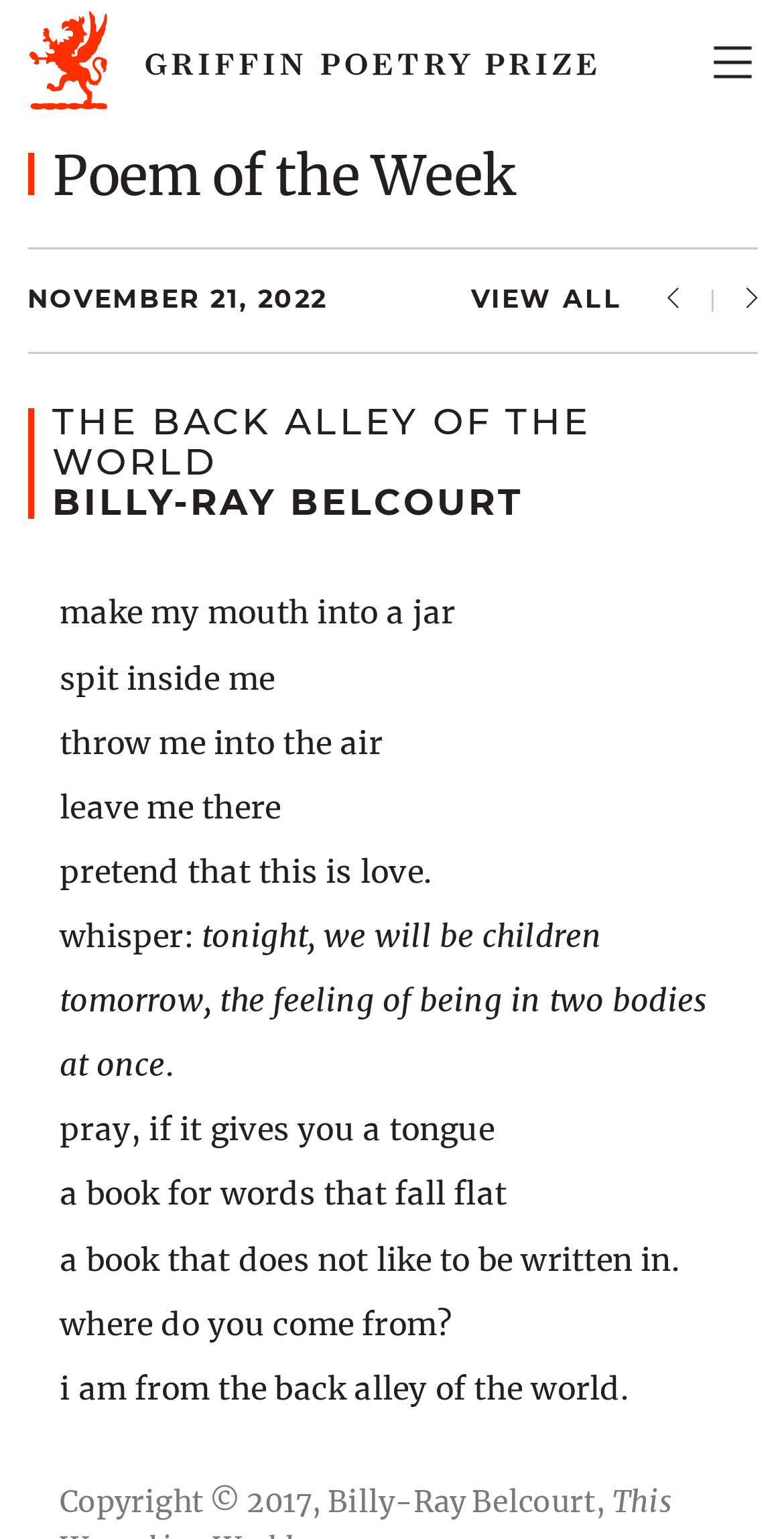Show me the bounding box coordinates of the clickable region to achieve the task as per the instruction: "Search for something".

[0.296, 0.317, 0.988, 0.367]